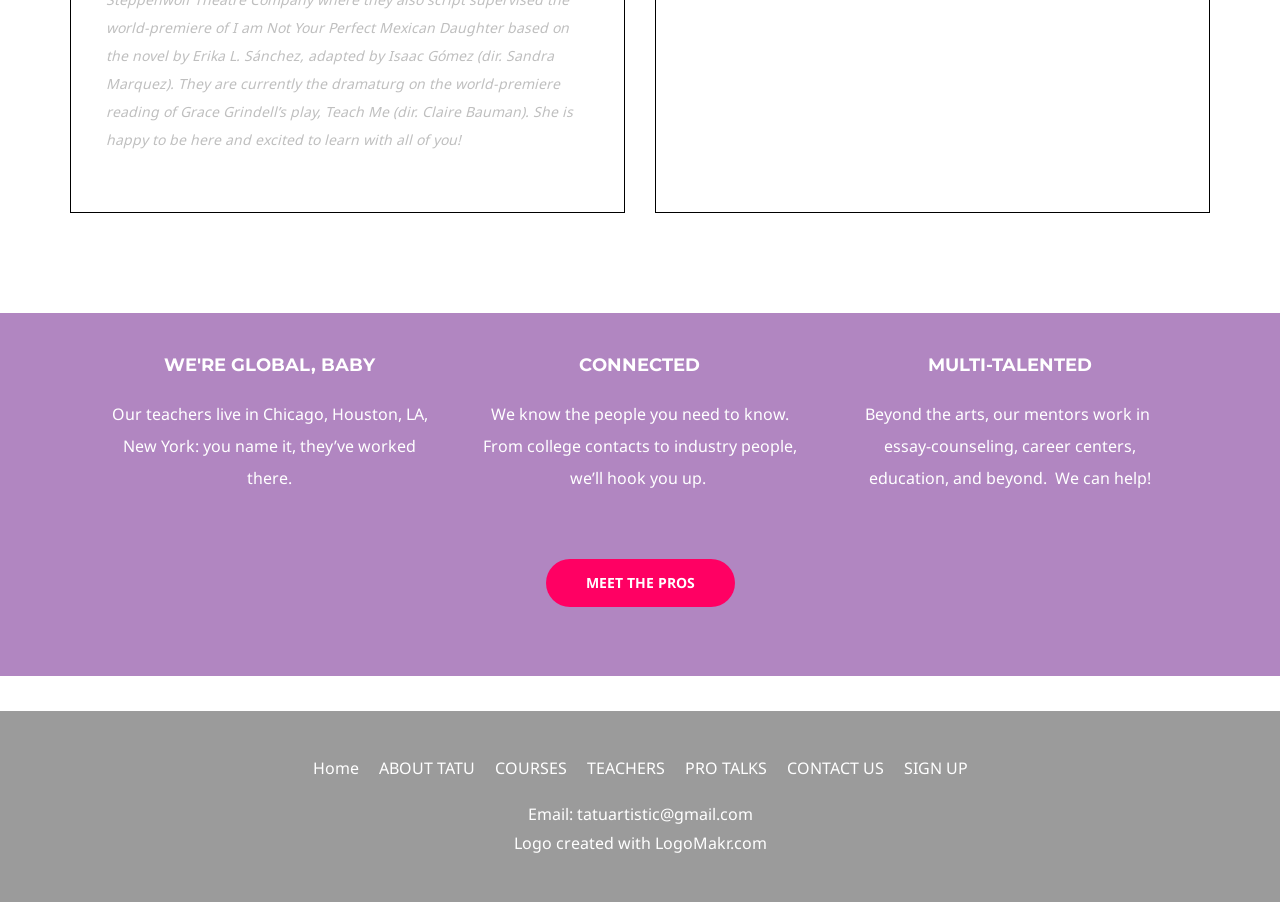Answer the following query concisely with a single word or phrase:
How many links are there in the footer section of the webpage?

7